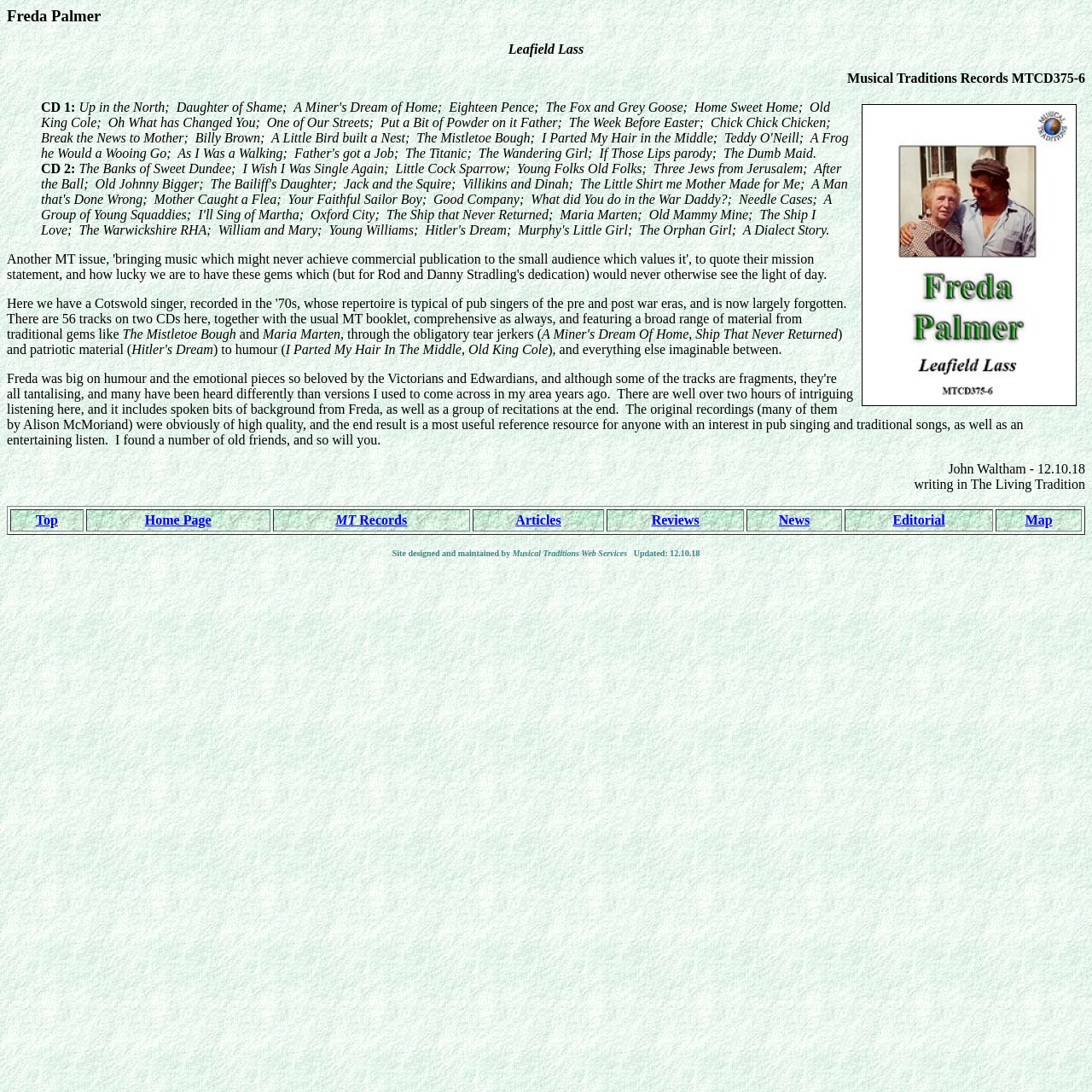Provide an in-depth caption for the contents of the webpage.

The webpage is about Freda Palmer, with a heading at the top left corner of the page displaying her name. Below the heading, there is a static text "Leafield Lass" and another text "Musical Traditions Records MTCD375-6" to the right of it. An image, described as a "Cover picture", is located to the right of the texts, taking up a significant portion of the page.

A blockquote section is situated below the image, containing two static texts "CD 1:" and "CD 2:" on the left side, with some space in between. The blockquote section spans almost the entire width of the page.

Below the blockquote section, there are several static texts describing the content of the CDs, including song titles such as "The Mistletoe Bough", "Maria Marten", "Ship That Never Returned", "I Parted My Hair In The Middle", and "Old King Cole". These texts are arranged in a paragraph-like structure, with some texts separated by commas or other punctuation marks.

A static text "John Waltham - 12.10.18" is located near the bottom left corner of the page, followed by another text "writing in The Living Tradition" to its right.

A table is situated at the bottom of the page, spanning almost the entire width. The table contains seven grid cells, each with a link to a different section of the website, including "Top", "Home Page", "MT Records", "Articles", "Reviews", "News", and "Map". The links are arranged horizontally across the table.

Finally, a static text "Site designed and maintained by Musical Traditions Web Services" is located at the very bottom of the page, along with an update date "12.10.18".